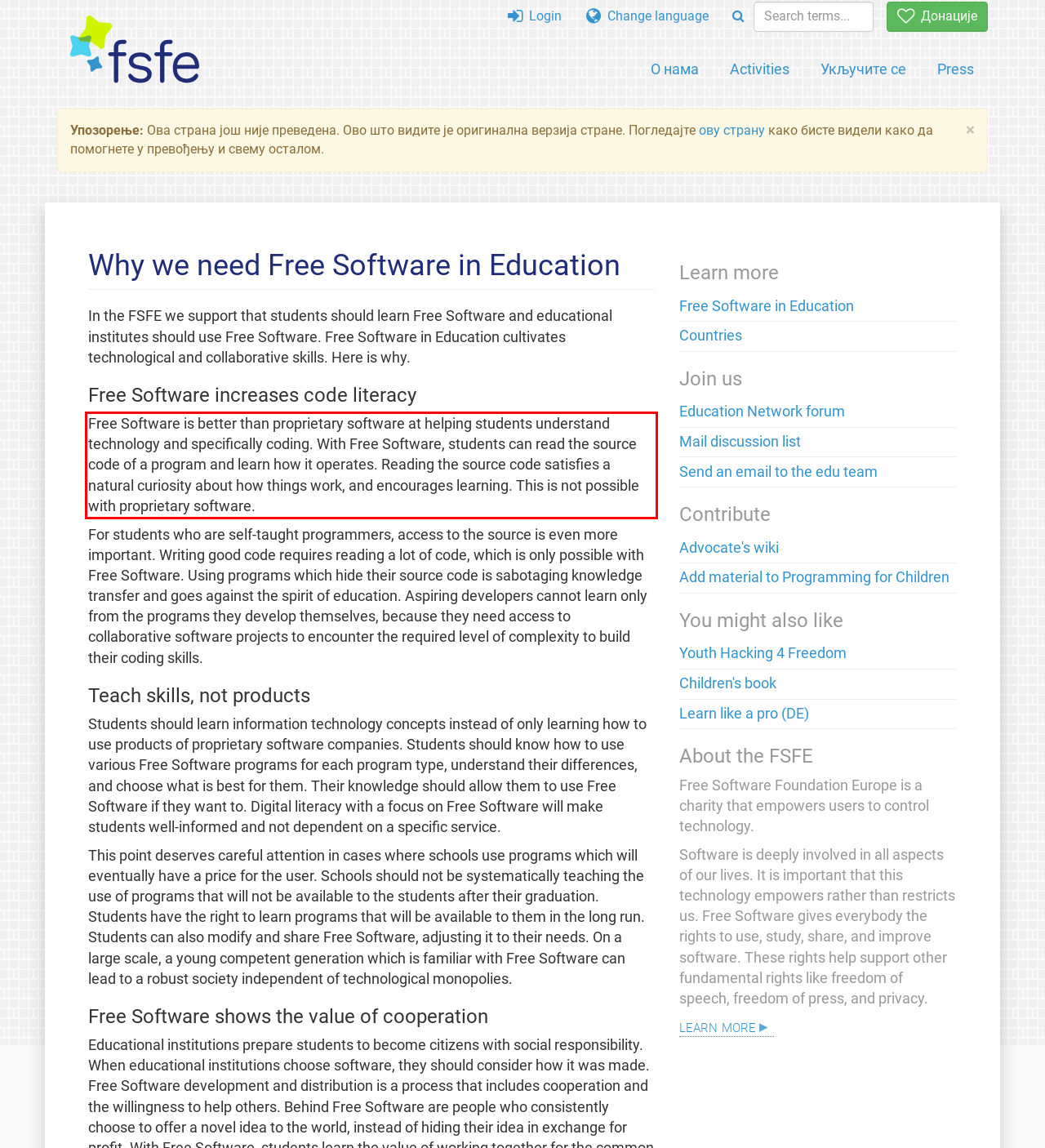Using the webpage screenshot, recognize and capture the text within the red bounding box.

Free Software is better than proprietary software at helping students understand technology and specifically coding. With Free Software, students can read the source code of a program and learn how it operates. Reading the source code satisfies a natural curiosity about how things work, and encourages learning. This is not possible with proprietary software.